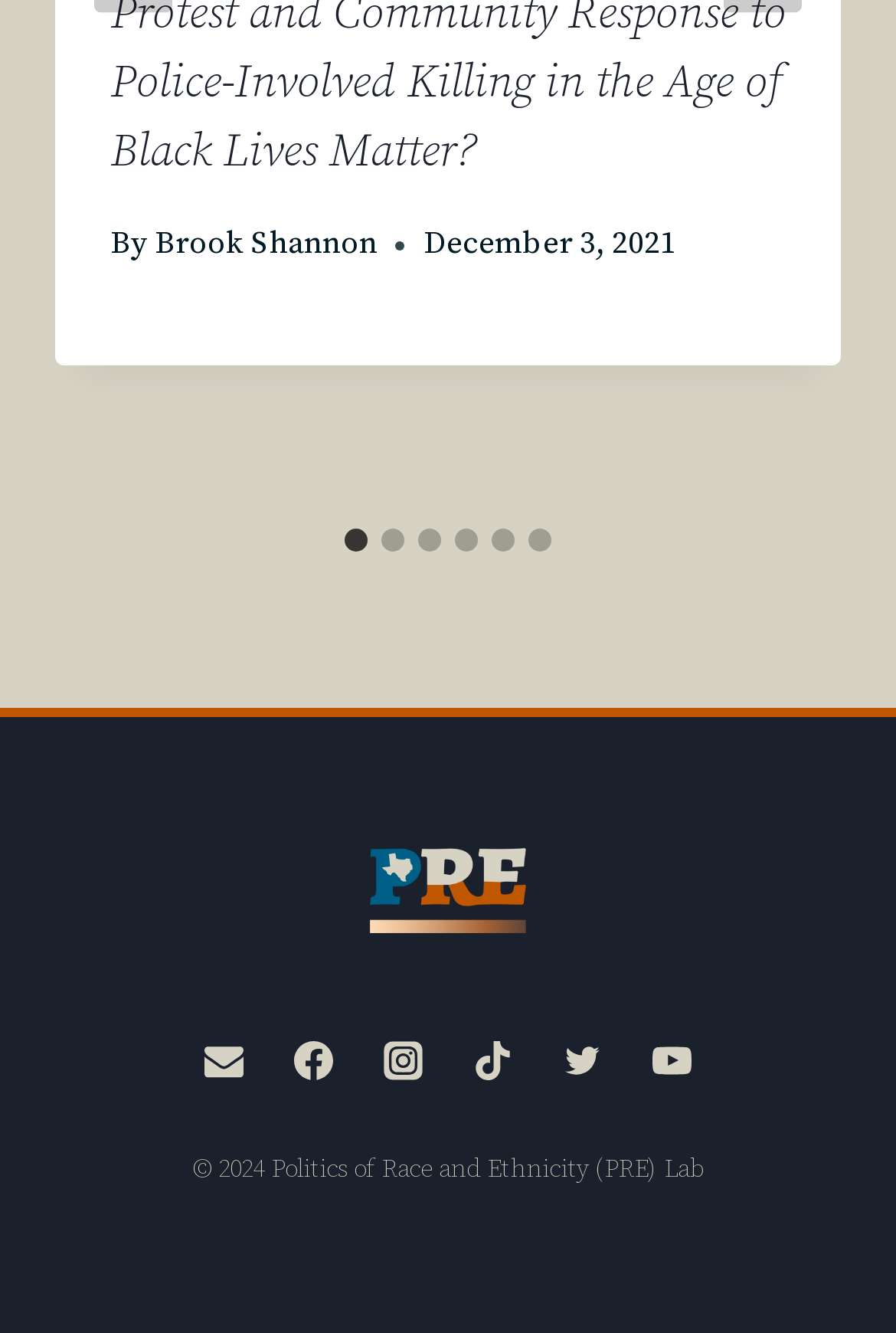Determine the bounding box coordinates of the clickable element to complete this instruction: "Click on the 'Email' link". Provide the coordinates in the format of four float numbers between 0 and 1, [left, top, right, bottom].

[0.206, 0.767, 0.293, 0.826]